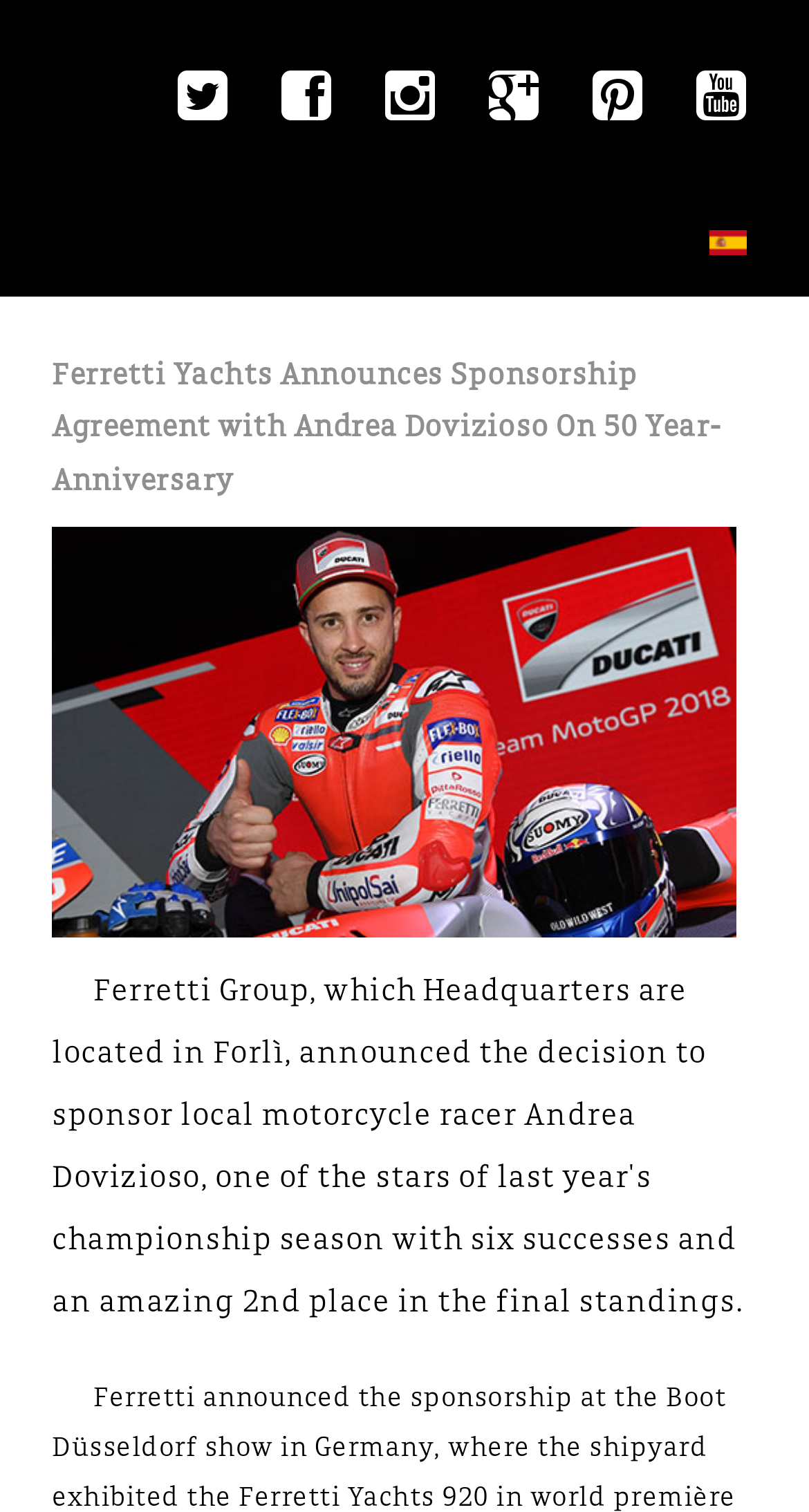Offer a meticulous caption that includes all visible features of the webpage.

The webpage is about Ferretti Group's announcement to sponsor local motorcycle racer Andrea Dovizioso. At the top left of the page, there are six social media links, each represented by an icon, spaced evenly apart. Below these icons, there is a language selection option, "Español", which is accompanied by a small flag icon to its right. 

The main content of the page is a heading that spans almost the entire width of the page, announcing Ferretti Yachts' sponsorship agreement with Andrea Dovizioso on their 50-year anniversary. This heading is centered near the top of the page.